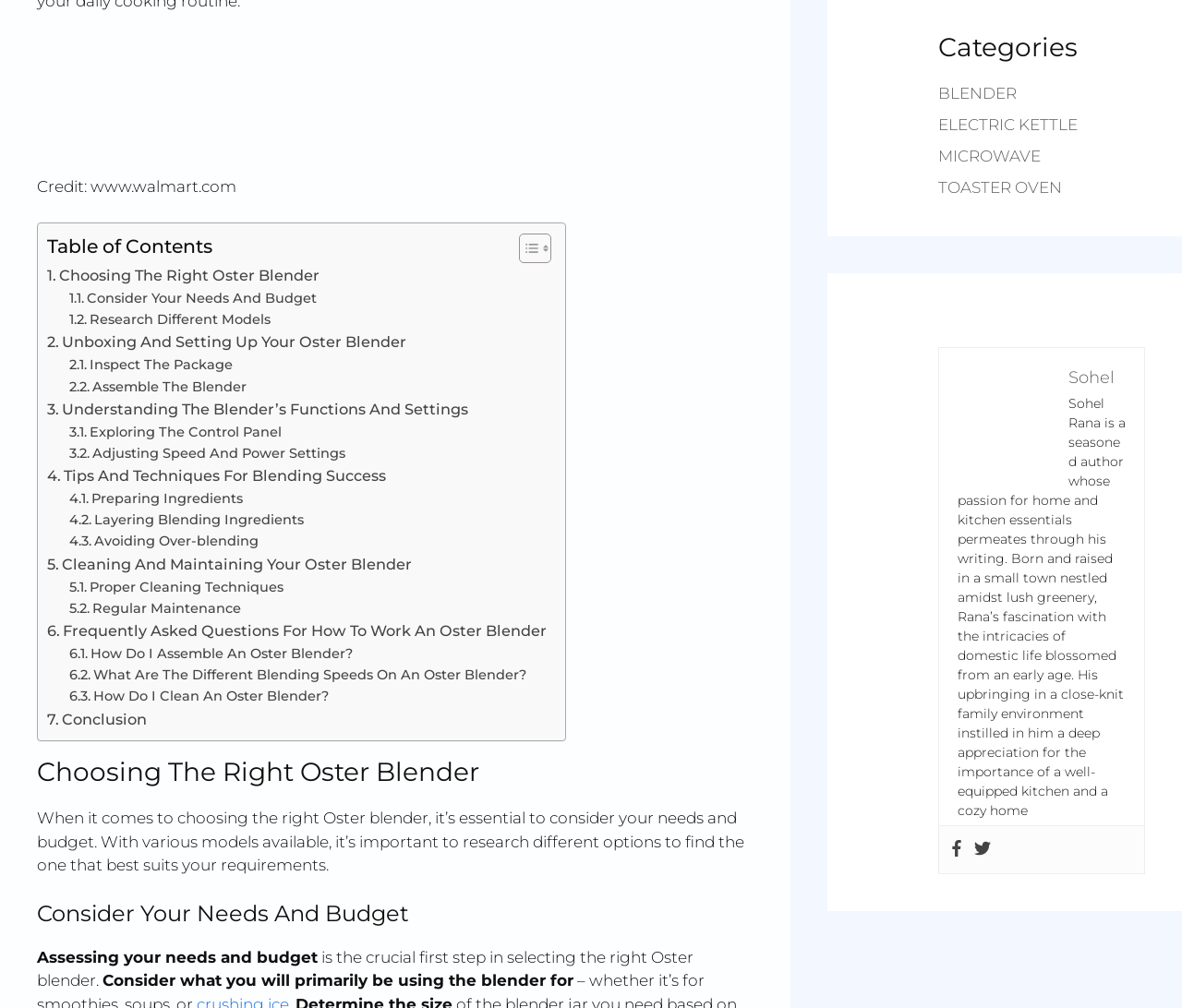Provide a brief response to the question using a single word or phrase: 
What is the title of the main image?

How to Master Your Oster Blender